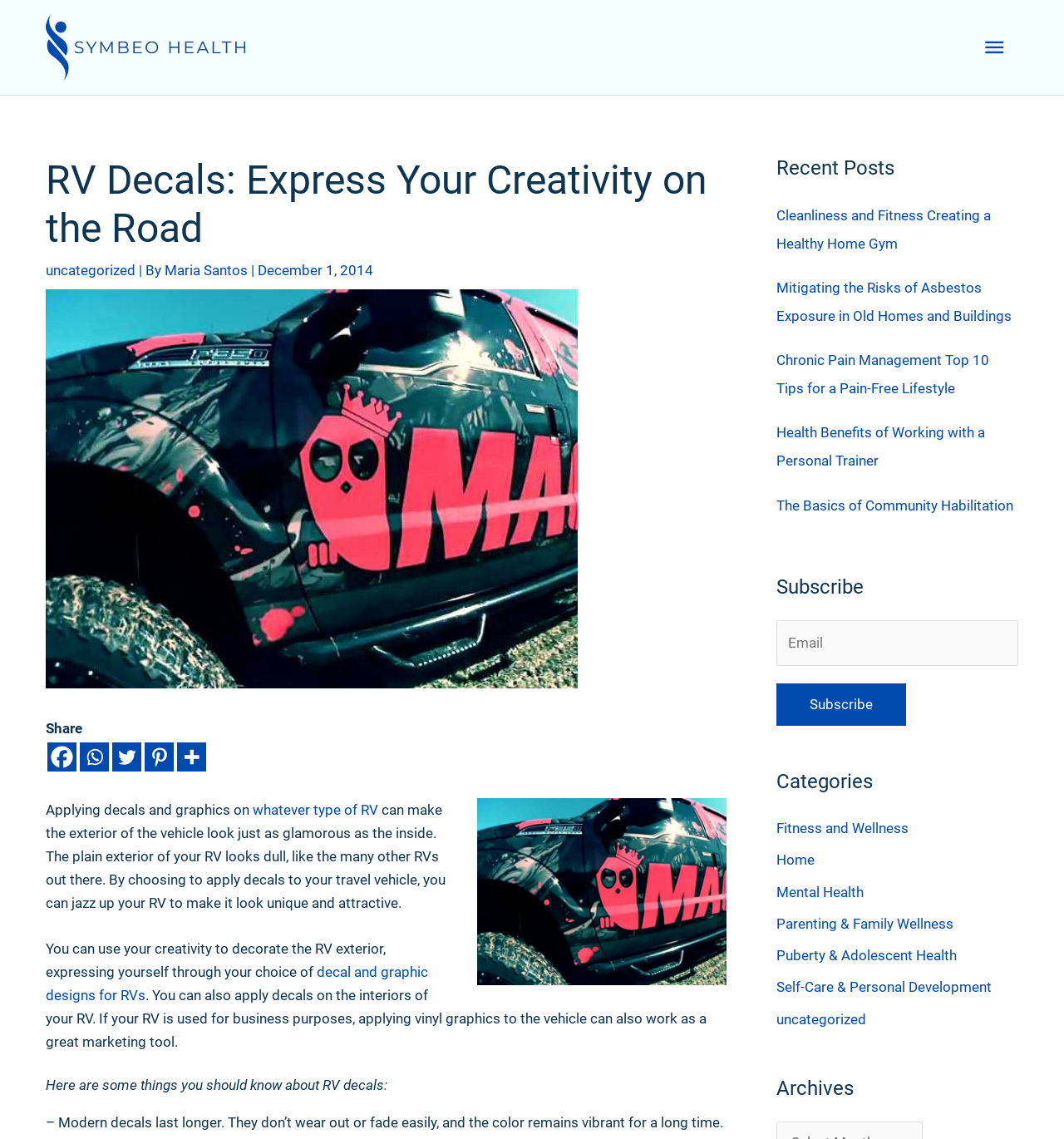Using the given element description, provide the bounding box coordinates (top-left x, top-left y, bottom-right x, bottom-right y) for the corresponding UI element in the screenshot: PulpMX Show Archive

None